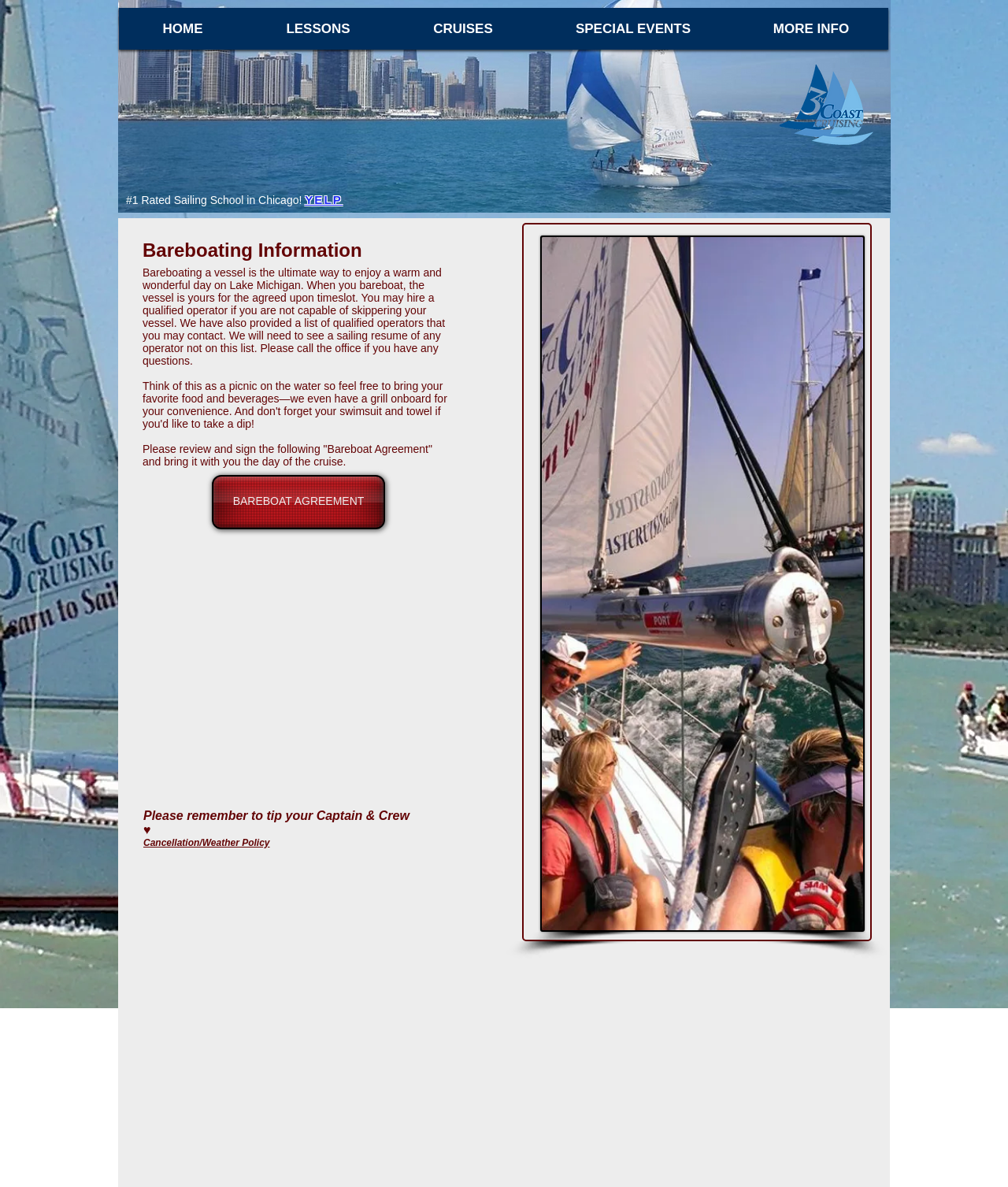Give a one-word or short-phrase answer to the following question: 
What is the purpose of bareboating?

Enjoy a day on Lake Michigan